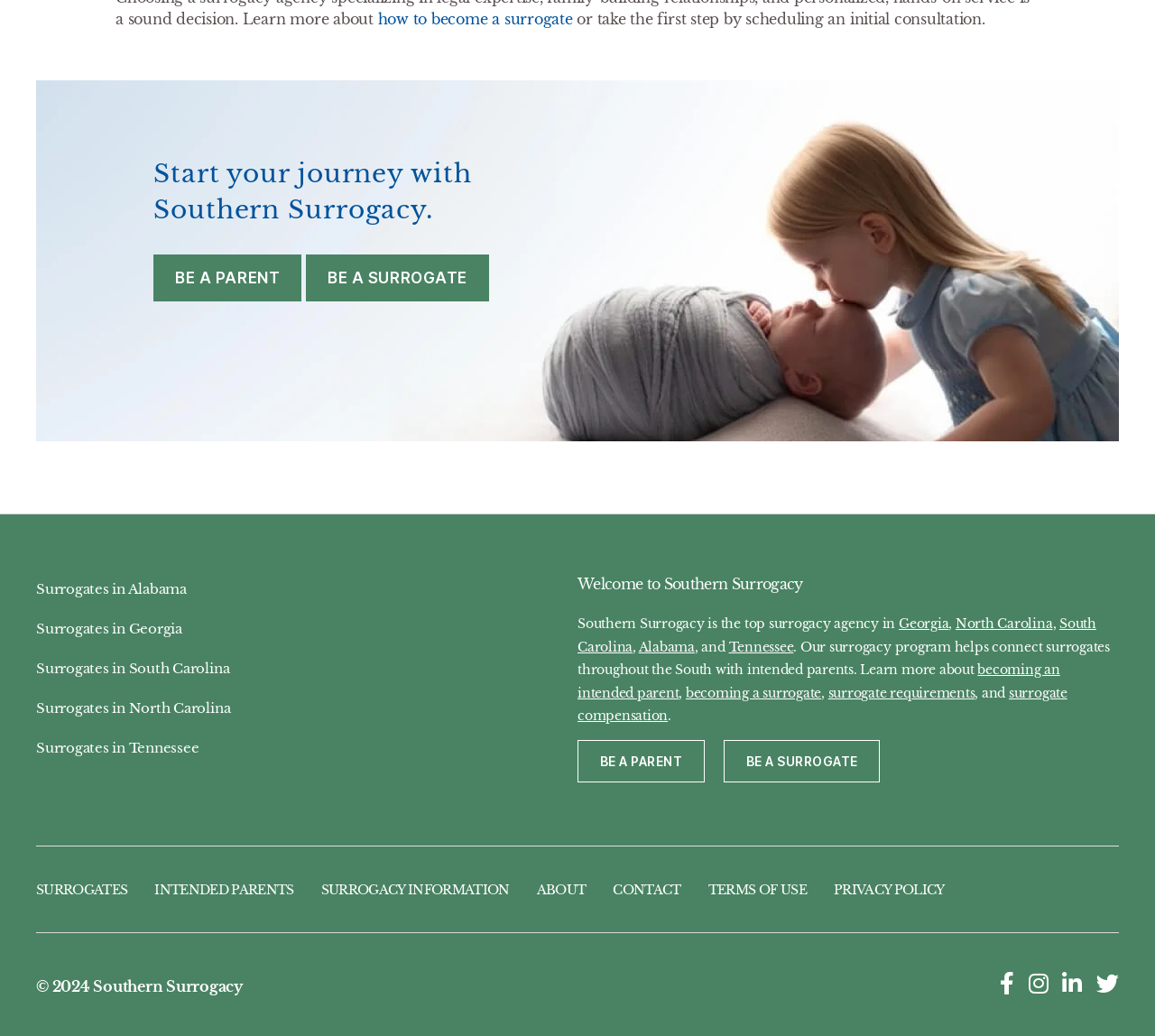Please mark the bounding box coordinates of the area that should be clicked to carry out the instruction: "Learn more about becoming an intended parent".

[0.5, 0.639, 0.918, 0.676]